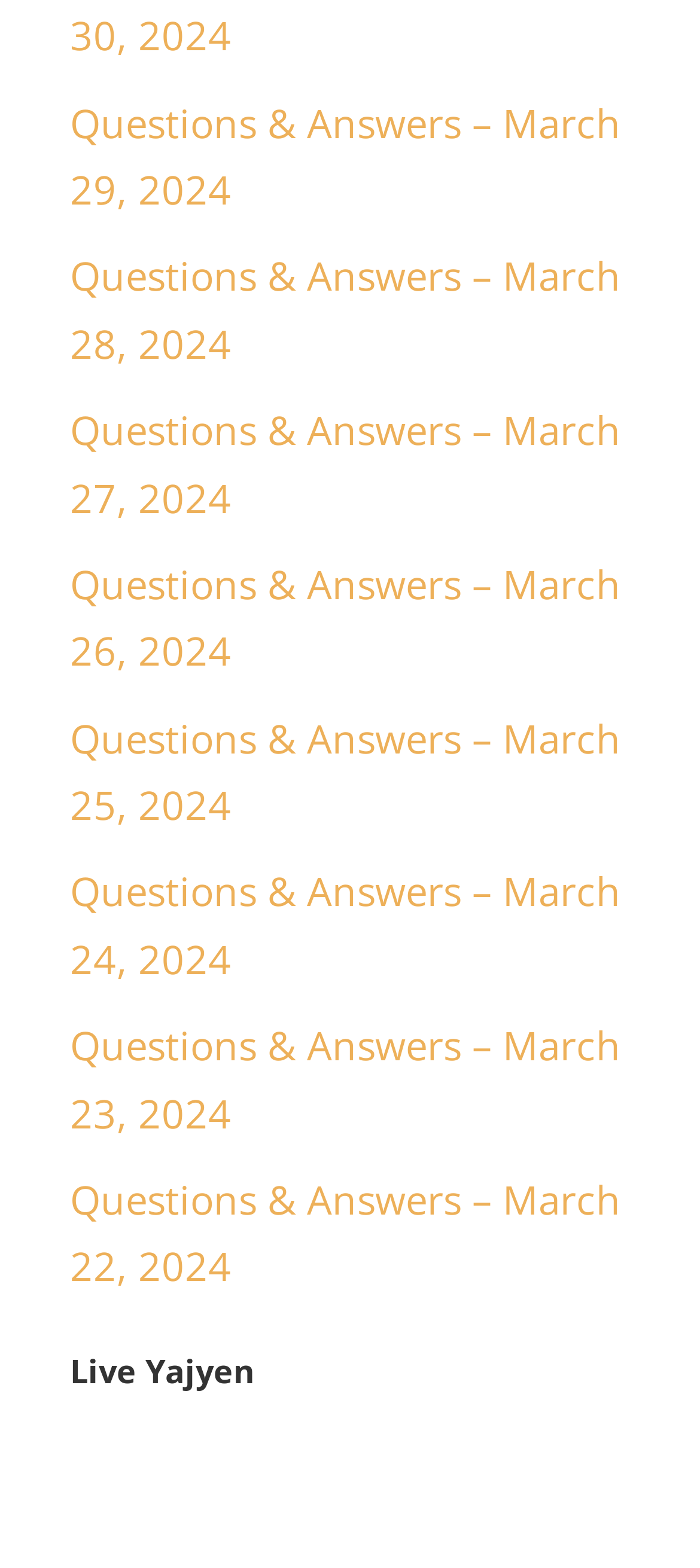What is the purpose of this webpage?
Can you provide an in-depth and detailed response to the question?

I looked at the links on the webpage, which all start with 'Questions & Answers –', and the heading below the links says 'Live Yajyen', so I infer that the purpose of this webpage is to provide questions and answers, possibly related to the topic of Yajyen.